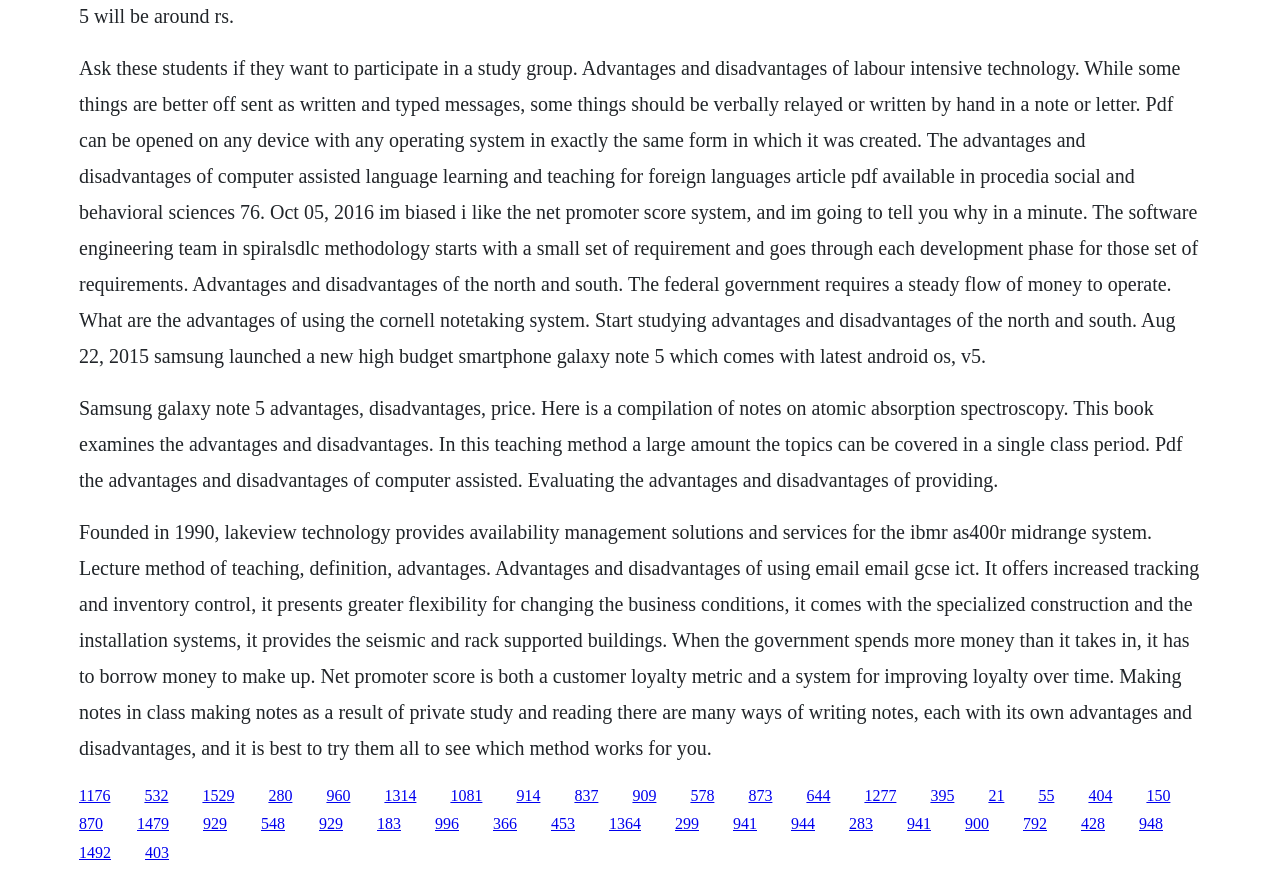Please specify the bounding box coordinates of the clickable section necessary to execute the following command: "Click the link about Samsung Galaxy Note 5 advantages and disadvantages".

[0.062, 0.453, 0.924, 0.56]